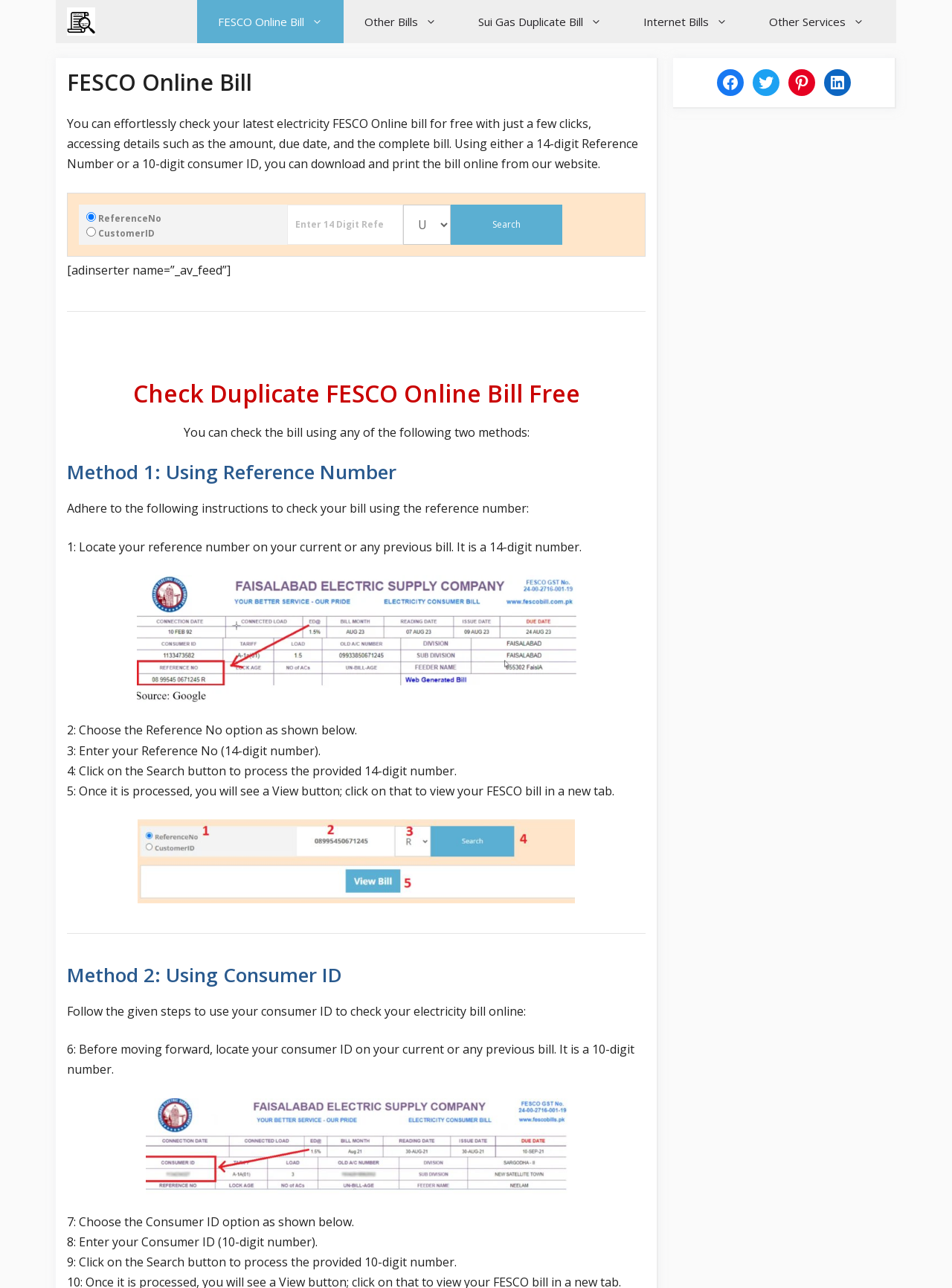Answer the following in one word or a short phrase: 
How many digits is the Reference Number?

14